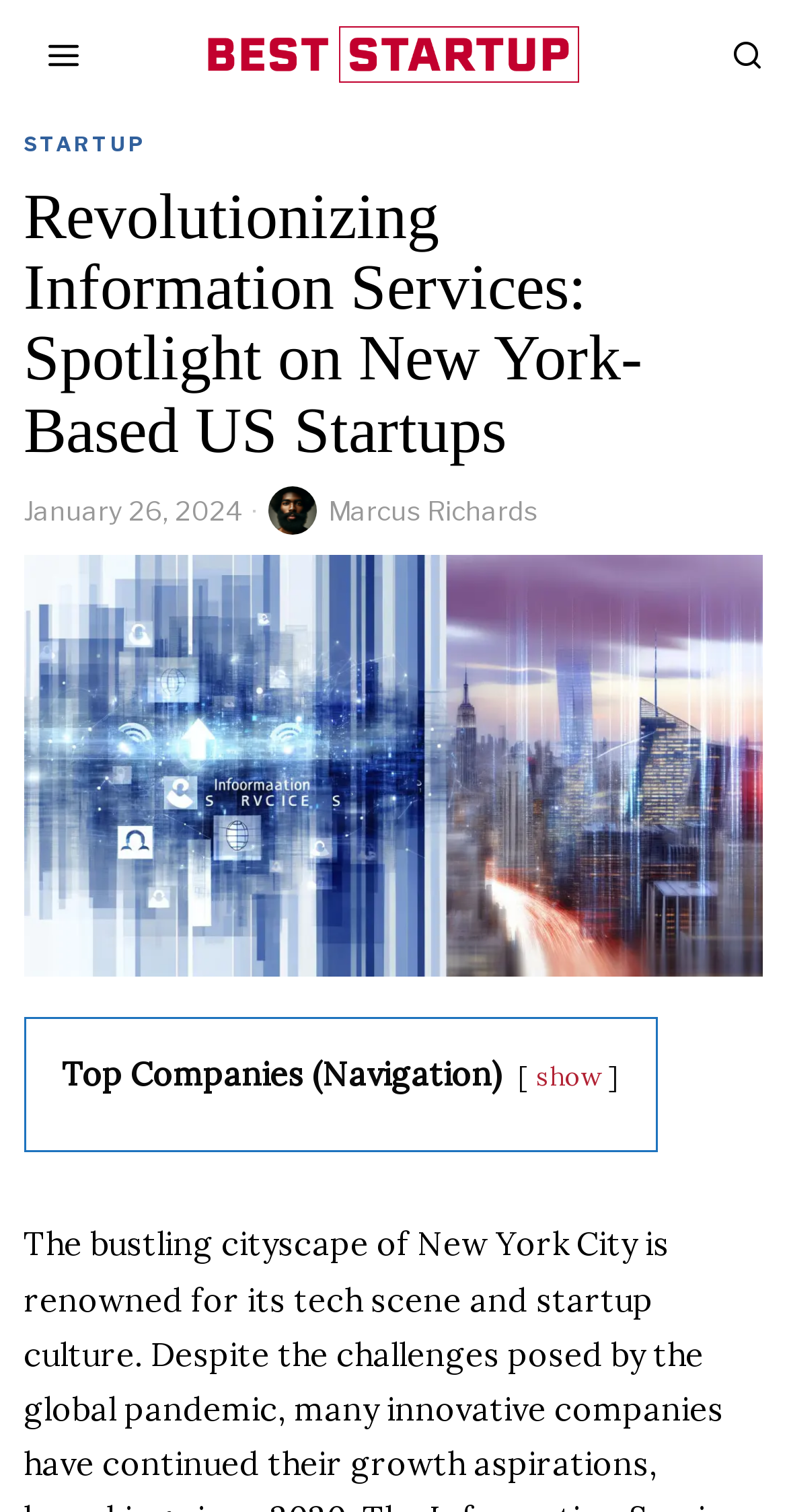What is the purpose of the progress bar?
Based on the image content, provide your answer in one word or a short phrase.

Unknown